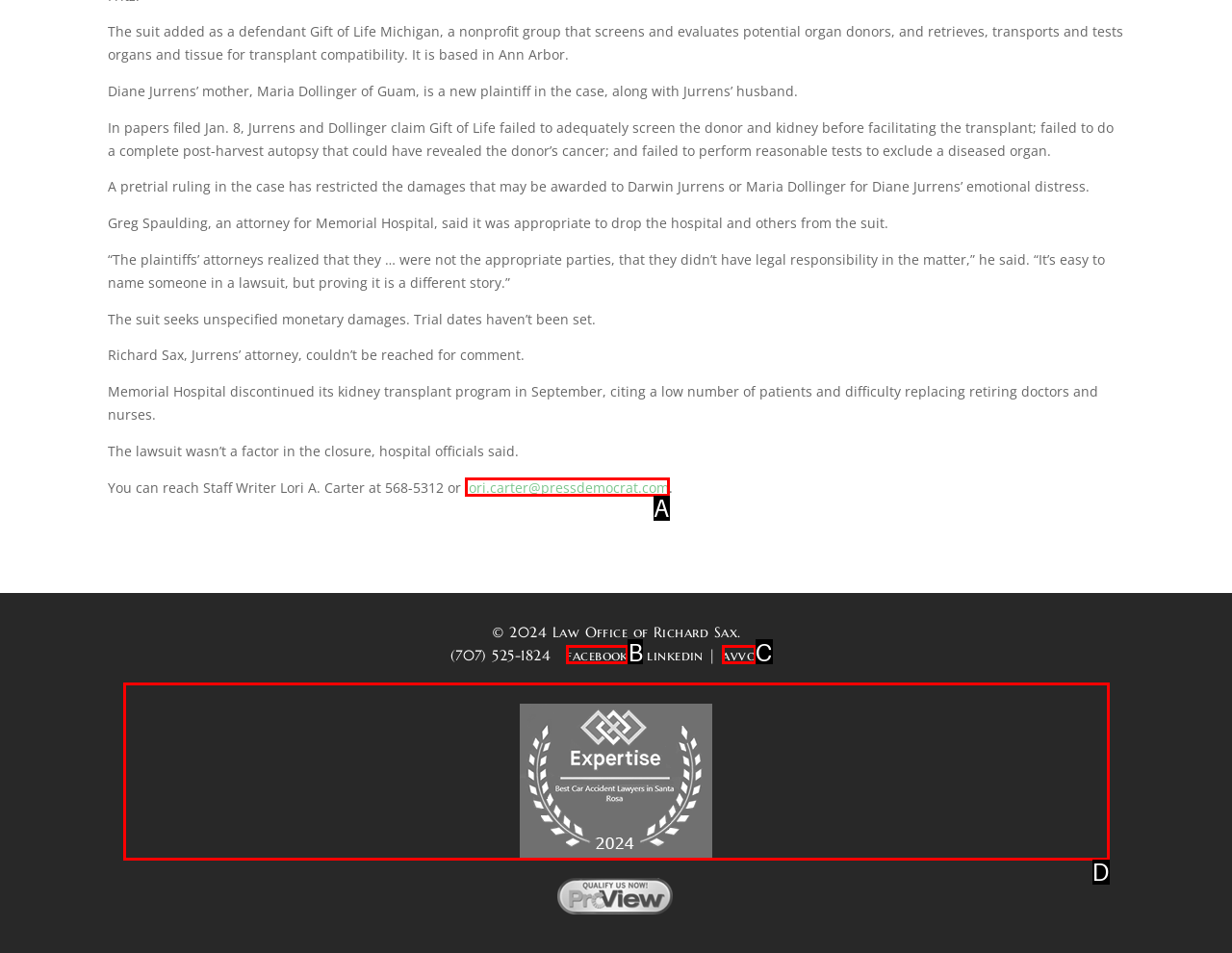Select the appropriate option that fits: lori.carter@pressdemocrat.com
Reply with the letter of the correct choice.

A